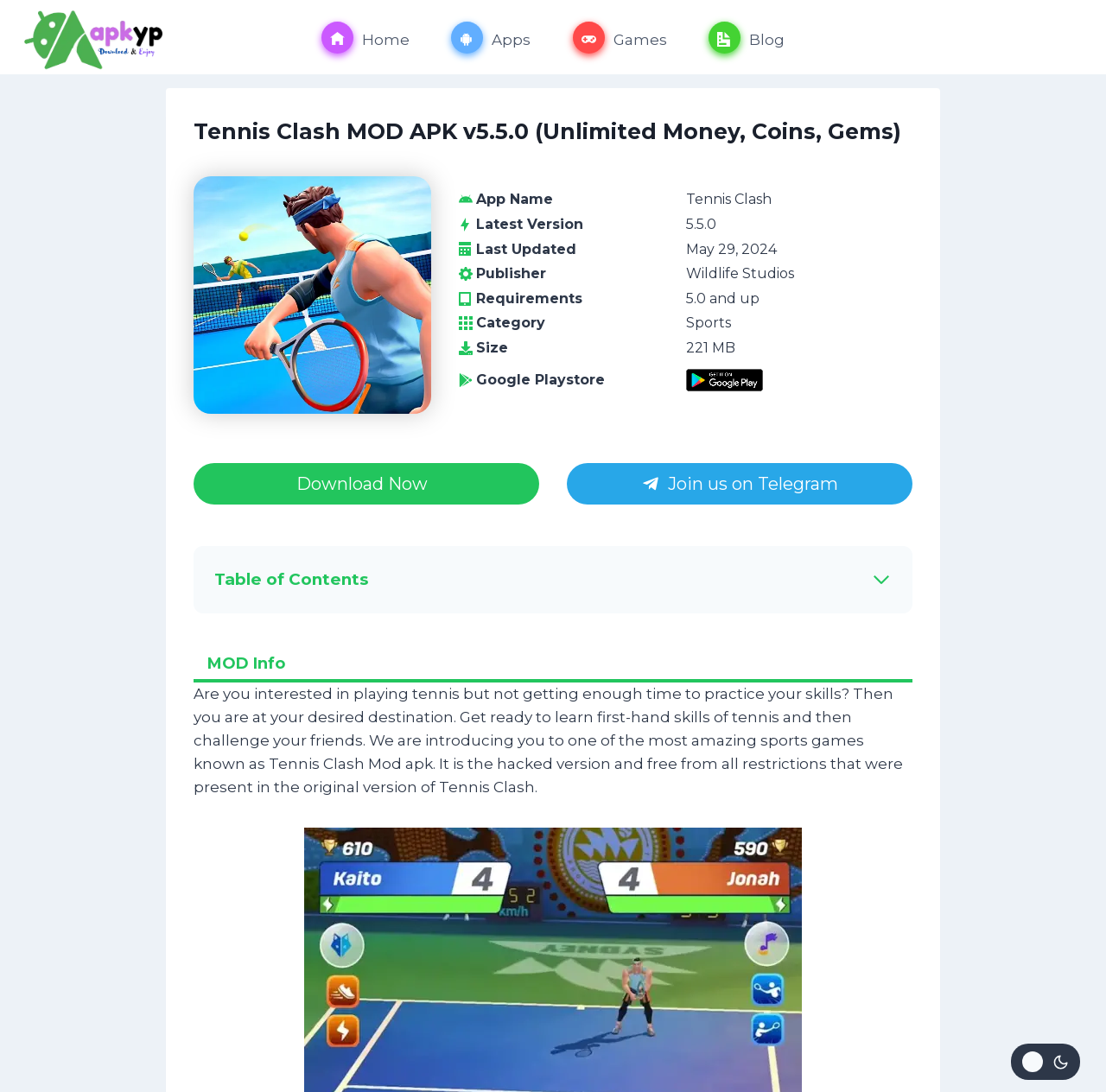Locate the UI element that matches the description Conclusion in the webpage screenshot. Return the bounding box coordinates in the format (top-left x, top-left y, bottom-right x, bottom-right y), with values ranging from 0 to 1.

[0.194, 0.867, 0.27, 0.883]